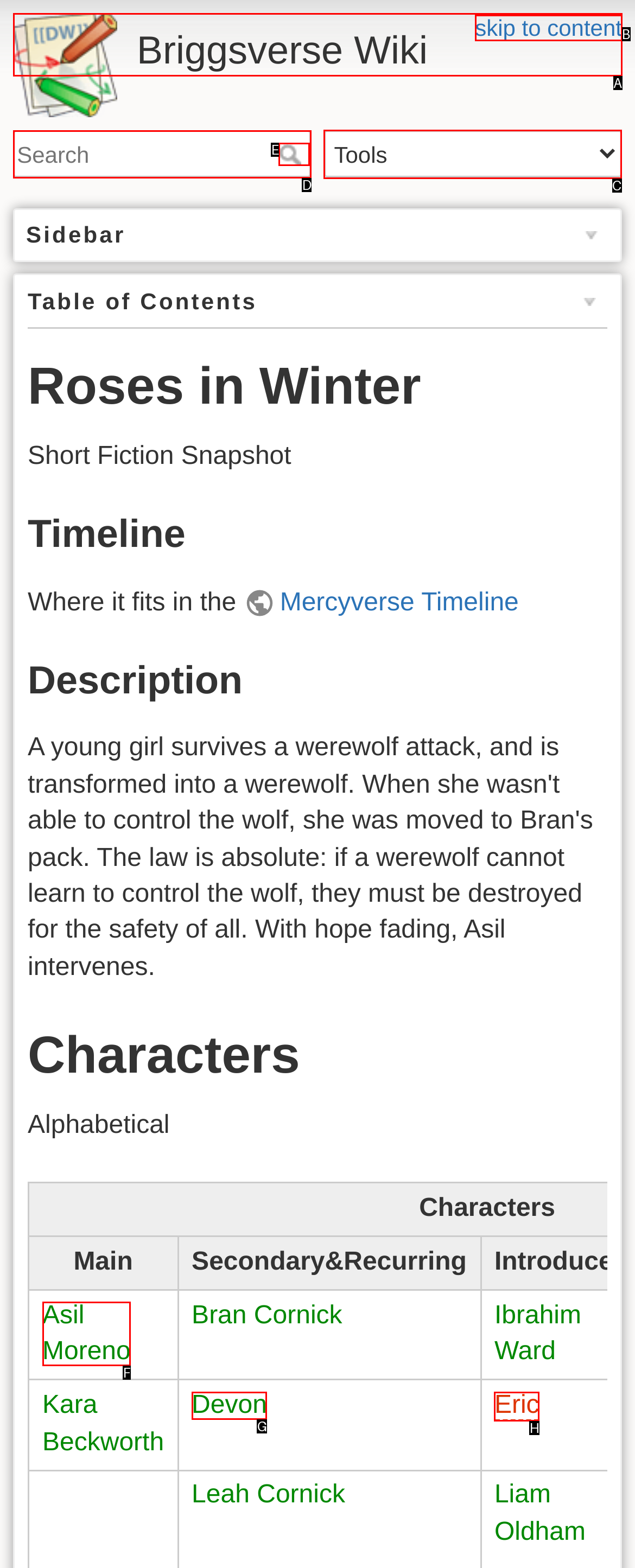From the available options, which lettered element should I click to complete this task: Select Tools?

C